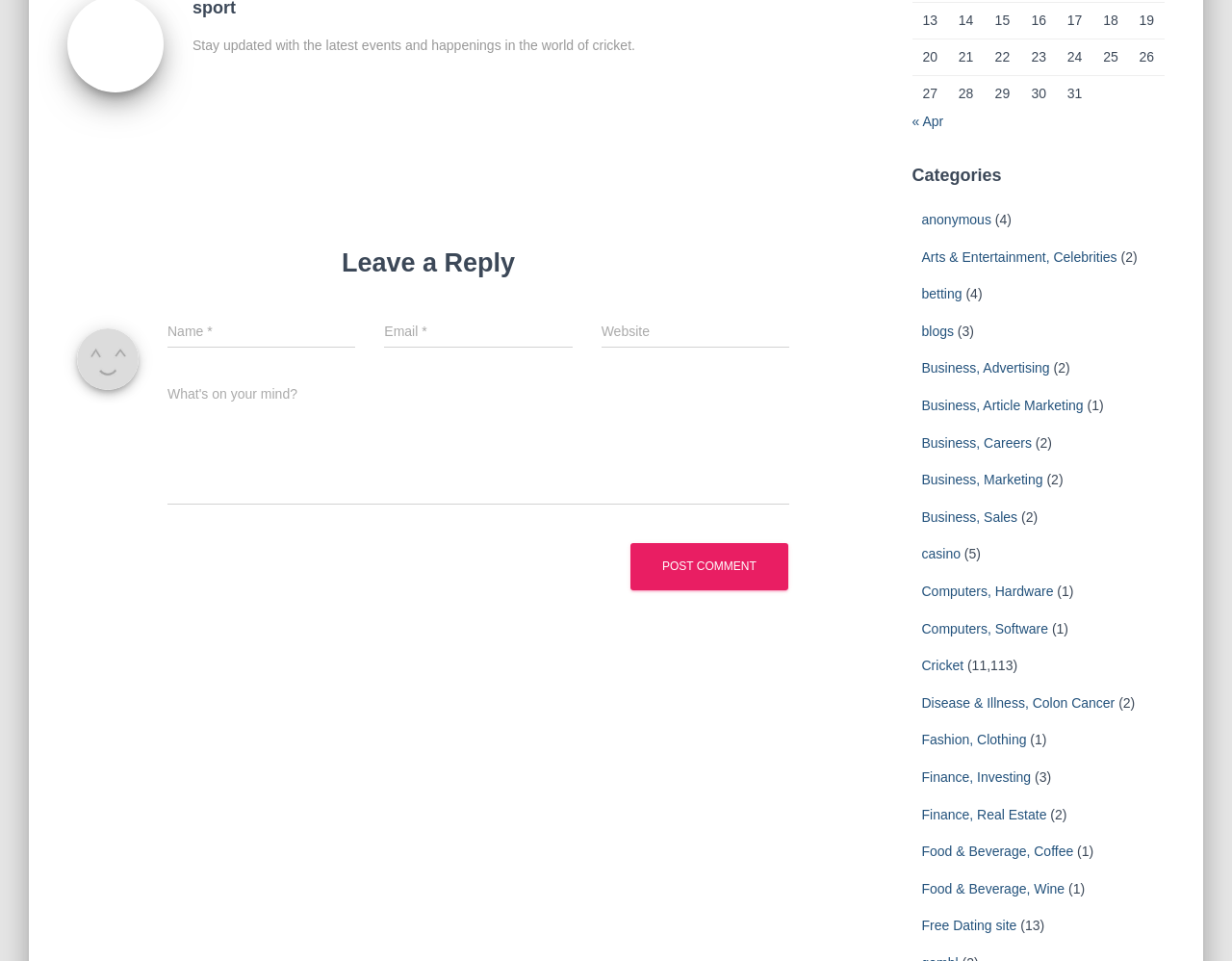Identify the bounding box for the UI element described as: "Arts & Entertainment, Celebrities". The coordinates should be four float numbers between 0 and 1, i.e., [left, top, right, bottom].

[0.748, 0.259, 0.907, 0.275]